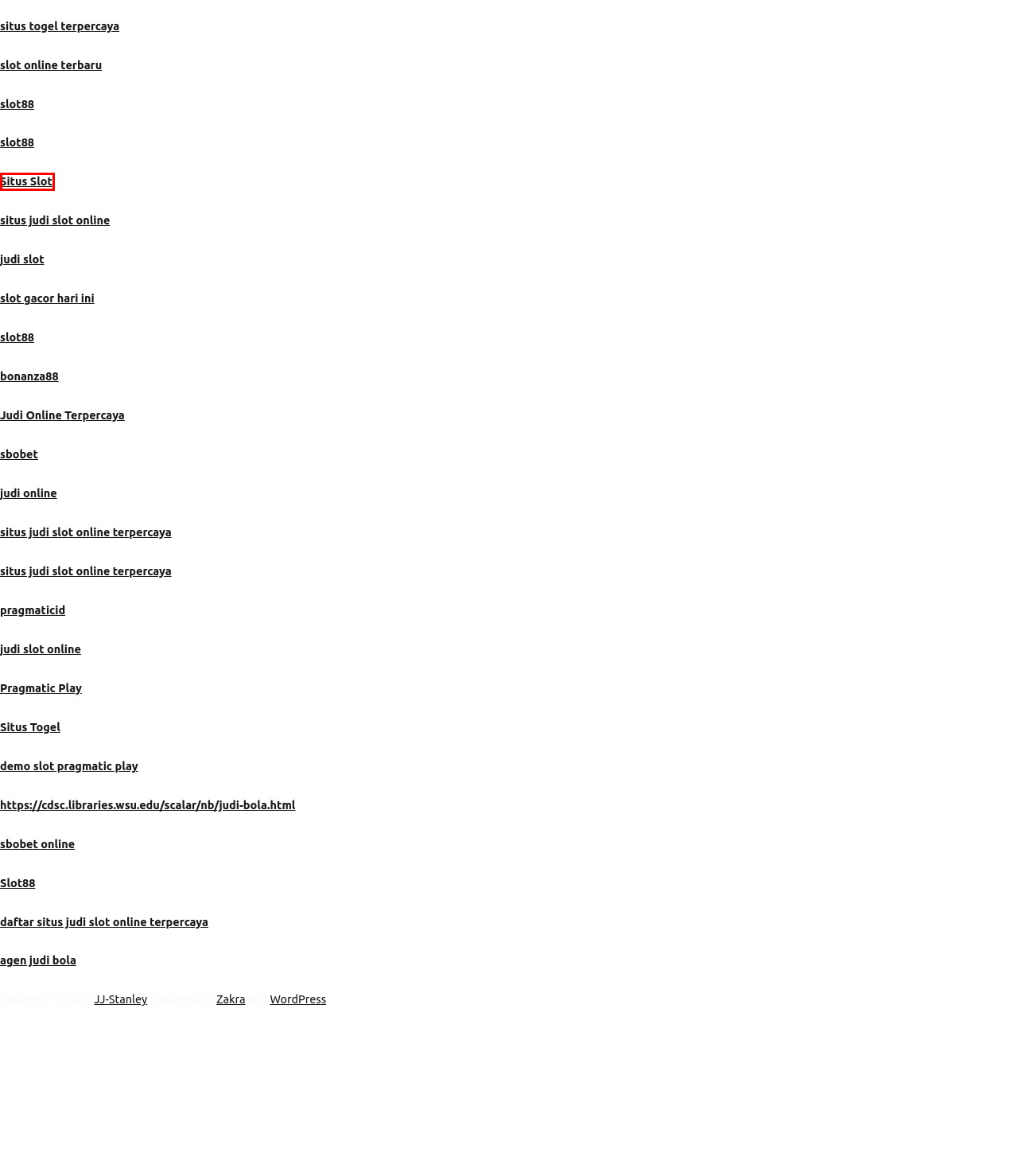Given a webpage screenshot with a red bounding box around a UI element, choose the webpage description that best matches the new webpage after clicking the element within the bounding box. Here are the candidates:
A. admin – JJ-Stanley
B. Slot Zeus88: Situs Zeus Slot Gacor Terpercaya dan Slot88 Online
C. Welcome to eINFO
D. judi-bola
E. ZAKRA Multipurpose WordPress Theme - Fast, Customizable & SEO-Friendly
F. Daftar 10 Bandar Togel Online Terpercaya dan Terlengkap di Indonesia
G. Daftar Asia99 Situs Website Master Terbaik Gampang Menang No1 di Google
H. SLOT88 : SLOT88JP Masa Iya Ada Situs Judi Slot Online JP Paling Gacor

G